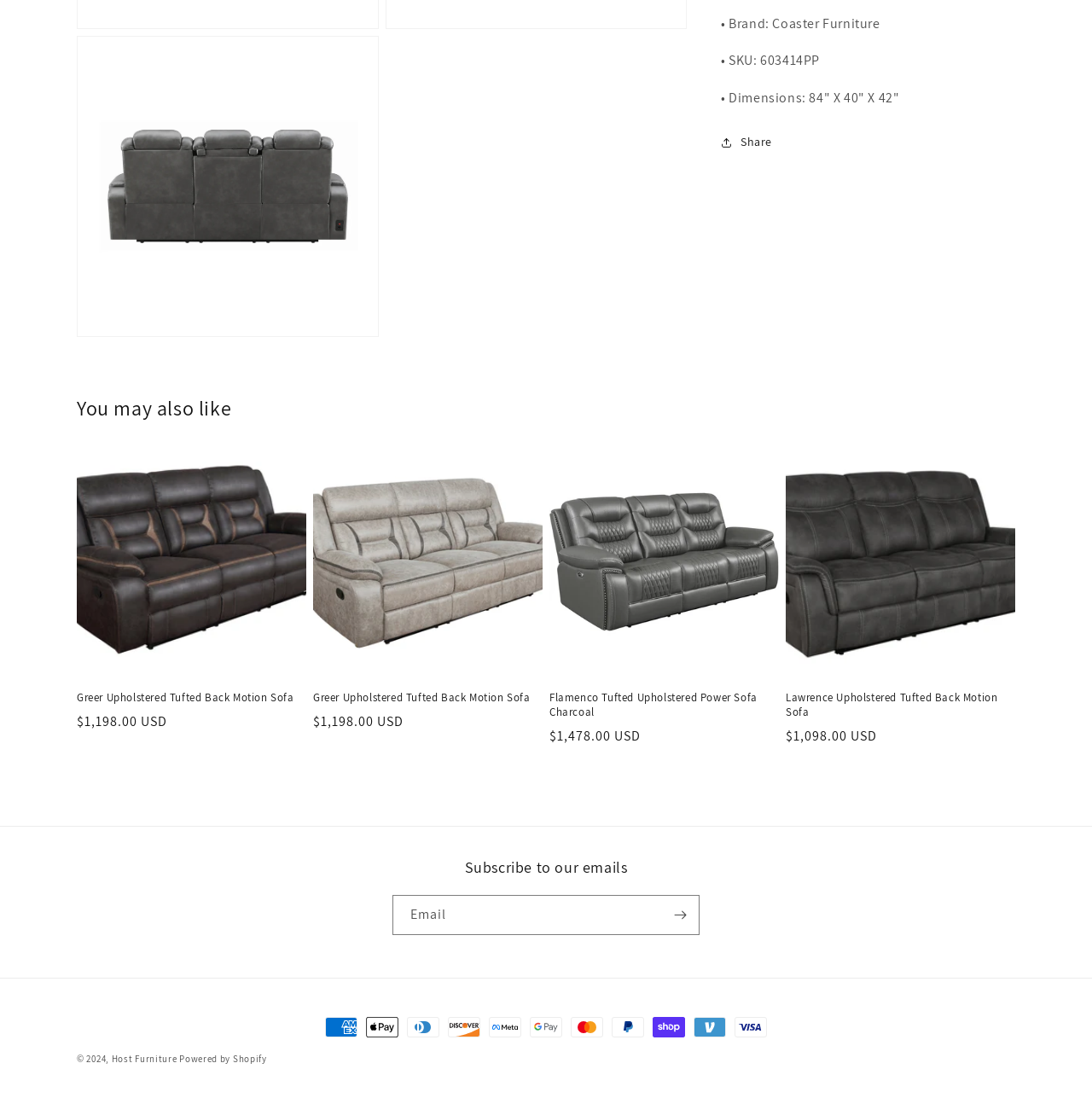Determine the bounding box coordinates of the target area to click to execute the following instruction: "Visit the Host Furniture website."

[0.102, 0.958, 0.162, 0.969]